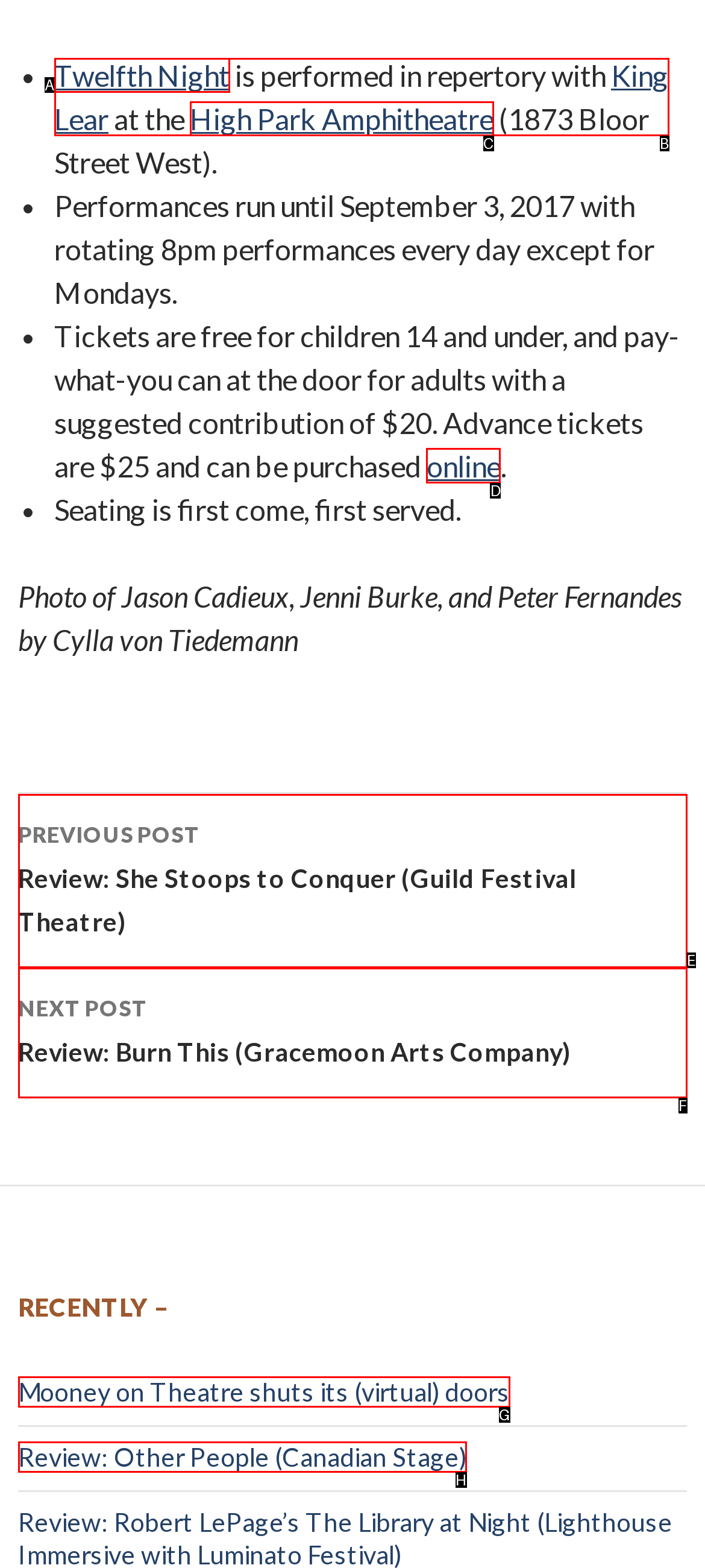Identify the correct letter of the UI element to click for this task: Get tickets online
Respond with the letter from the listed options.

D